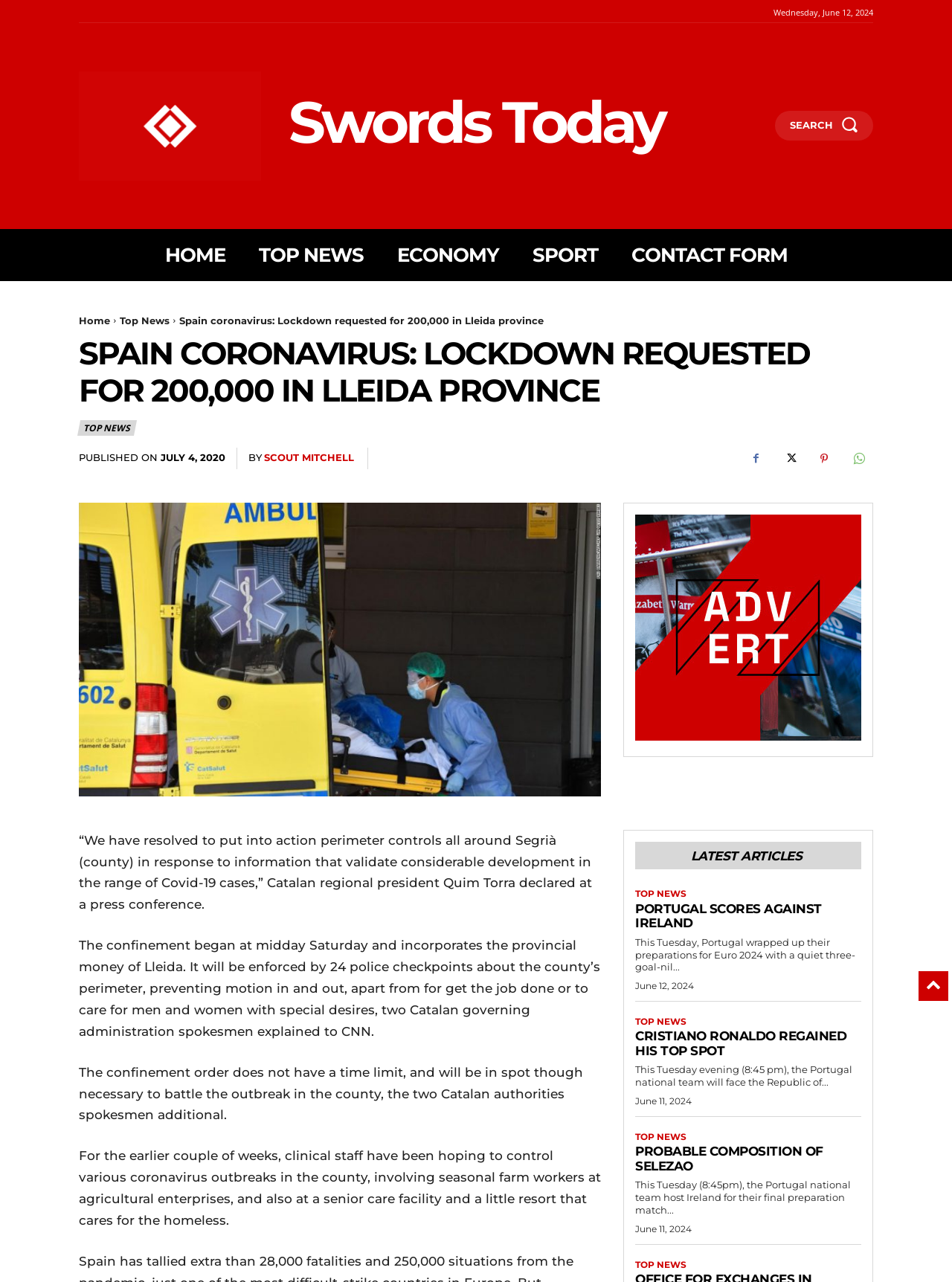Locate the UI element described by Economy in the provided webpage screenshot. Return the bounding box coordinates in the format (top-left x, top-left y, bottom-right x, bottom-right y), ensuring all values are between 0 and 1.

[0.417, 0.178, 0.524, 0.219]